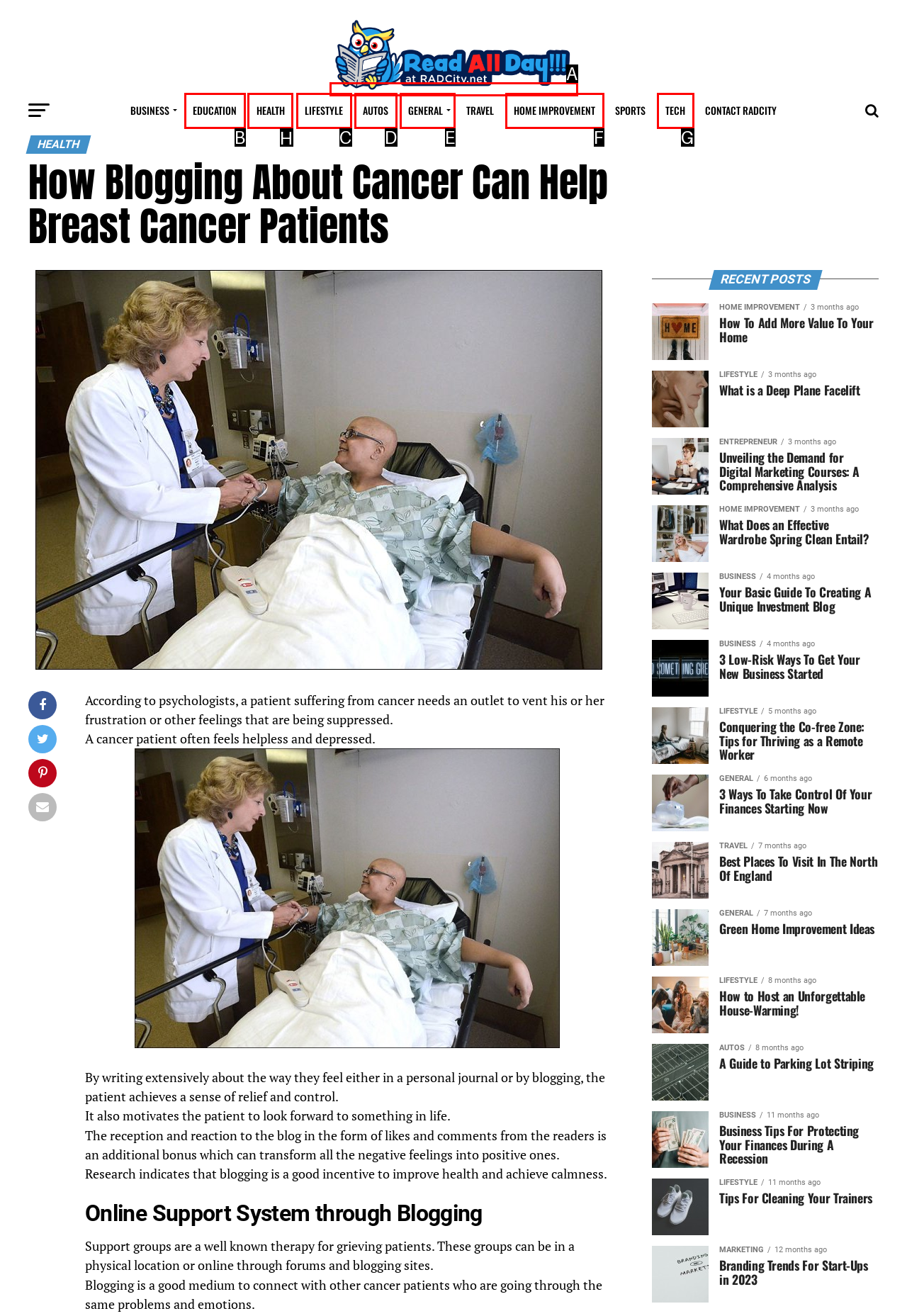Select the HTML element that needs to be clicked to carry out the task: Click on 'HEALTH' category
Provide the letter of the correct option.

H